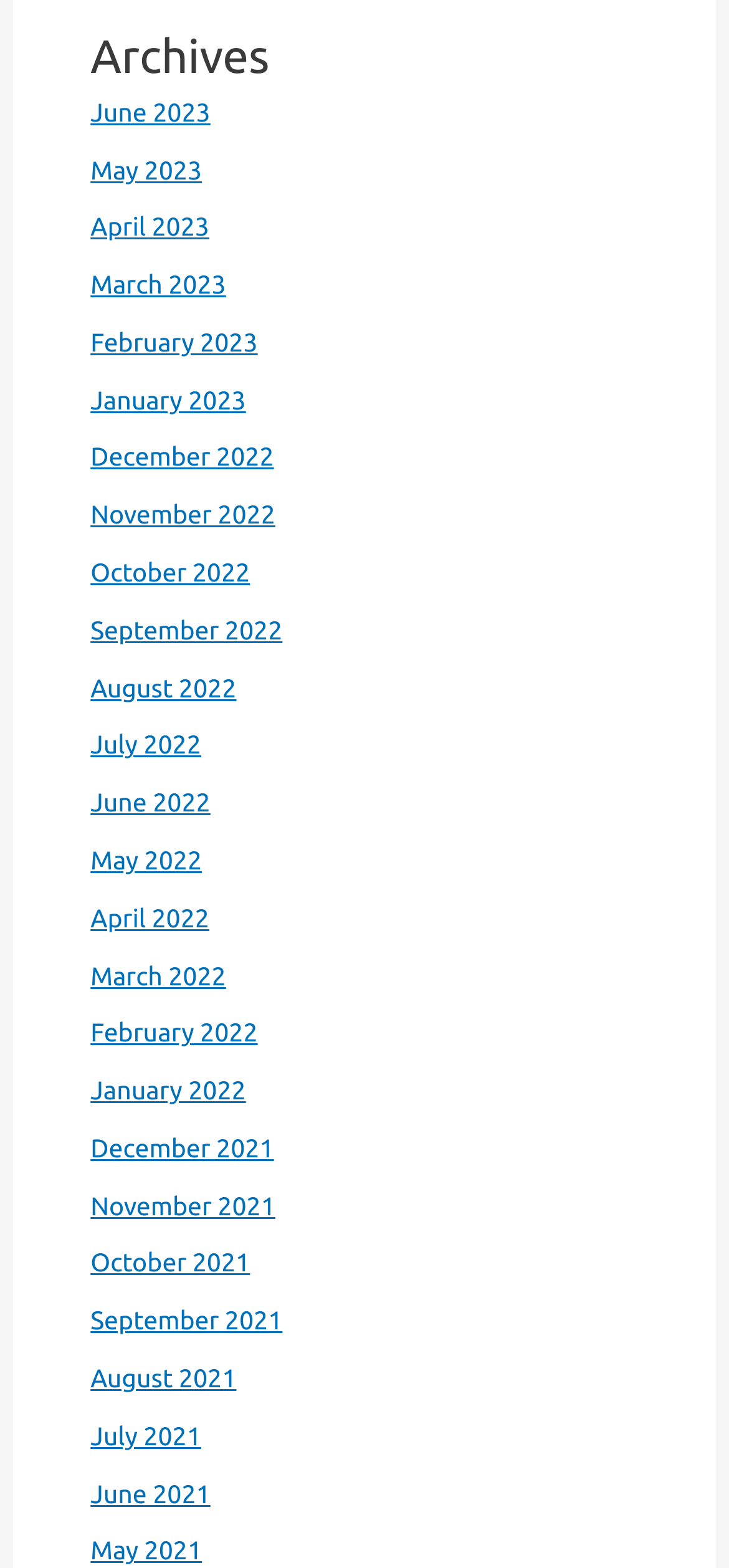Determine the bounding box coordinates for the HTML element described here: "Home".

None